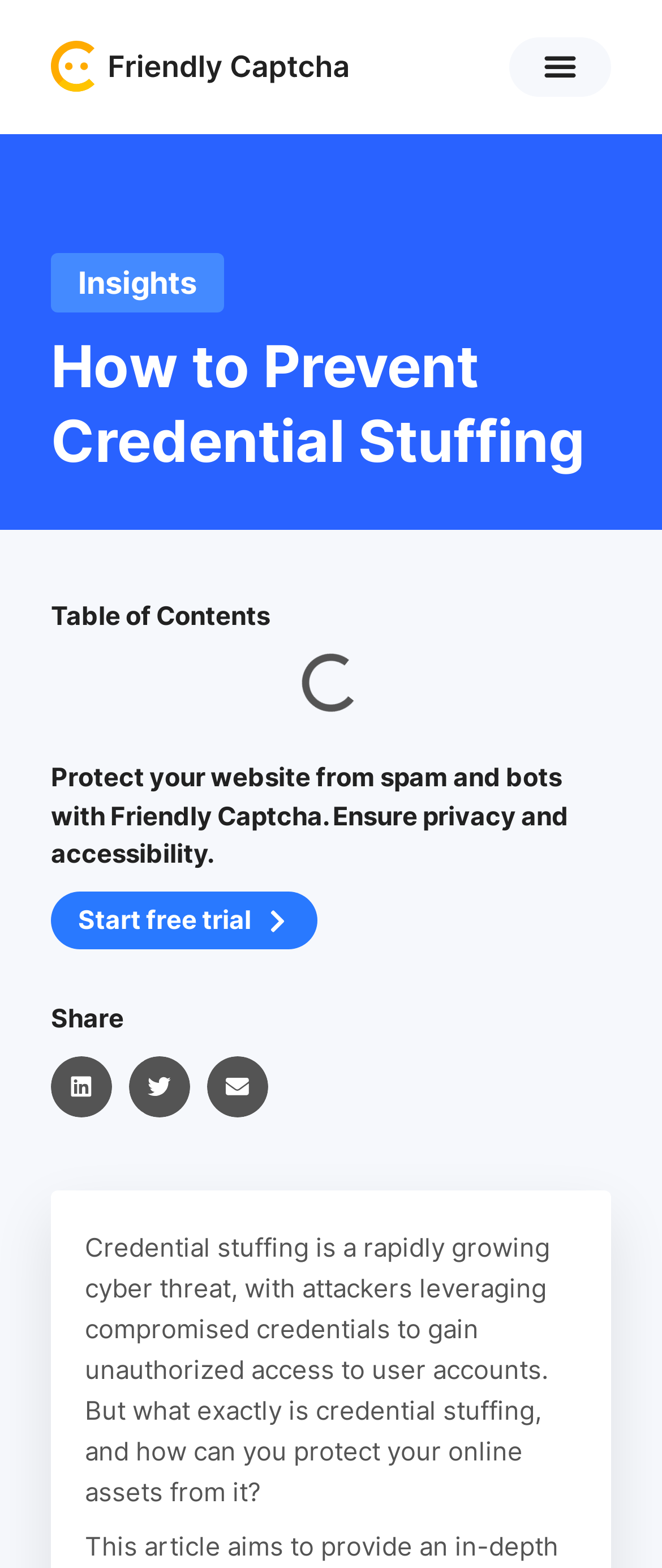What is the cyber threat being discussed on this webpage?
Based on the screenshot, respond with a single word or phrase.

Unauthorized access to user accounts